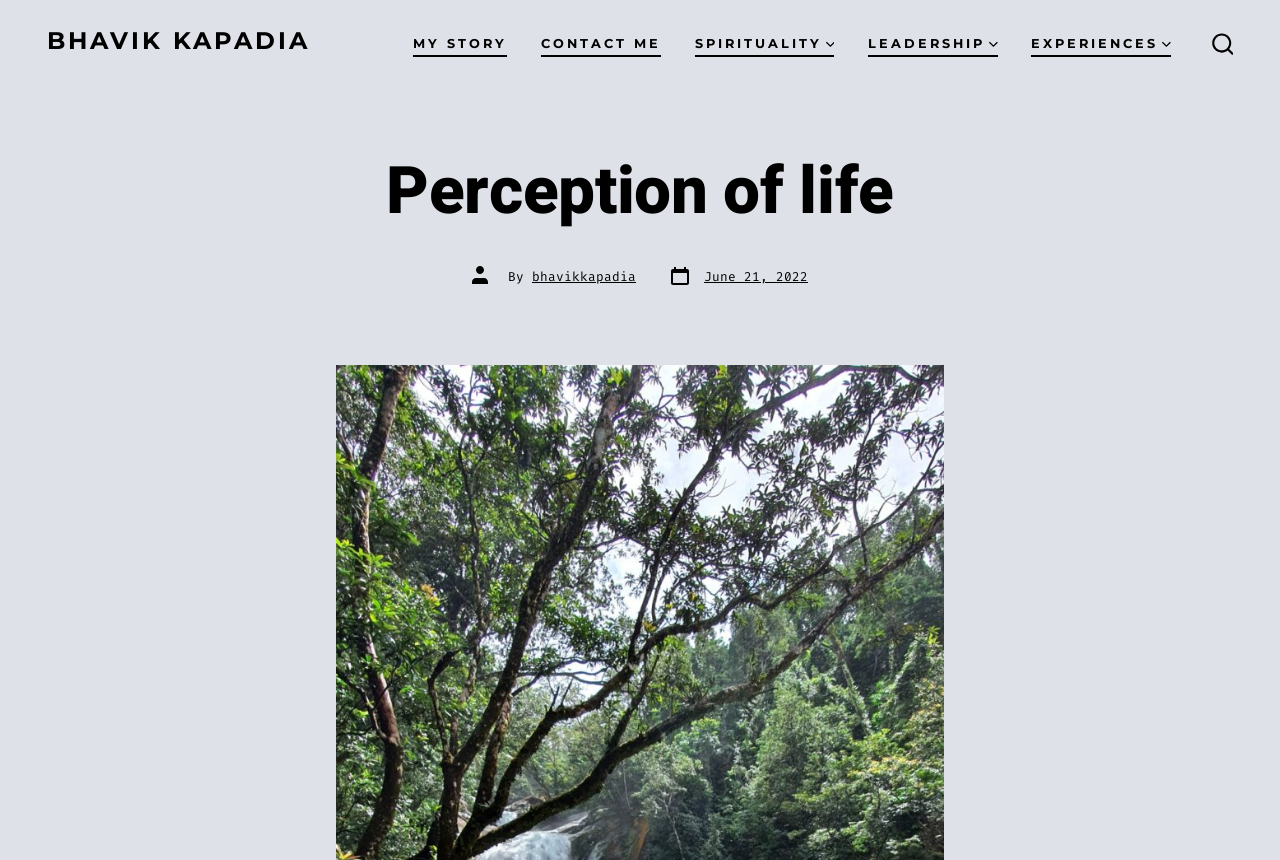Offer a meticulous caption that includes all visible features of the webpage.

The webpage is titled "Perception of life – Bhavik Kapadia" and appears to be a personal website or blog. At the top right corner, there is a search toggle button with a small image next to it. Below the search toggle button, there is a horizontal navigation menu with five links: "MY STORY", "CONTACT ME", "SPIRITUALITY", "LEADERSHIP", and "EXPERIENCES". Each of these links has a small image next to it, and some of them have a popup menu.

Below the navigation menu, there is a large header section that spans almost the entire width of the page. The header section contains a heading that reads "Perception of life" and is centered horizontally. Below the heading, there is a section that displays the post author's information, including the text "Post author", "By", and a link to the author's profile, "bhavikkapadia". The post date, "June 21, 2022", is also displayed in this section.

There are no other visible elements or content on the page, suggesting that the main content of the webpage may be loaded dynamically or is not visible in the current screenshot.